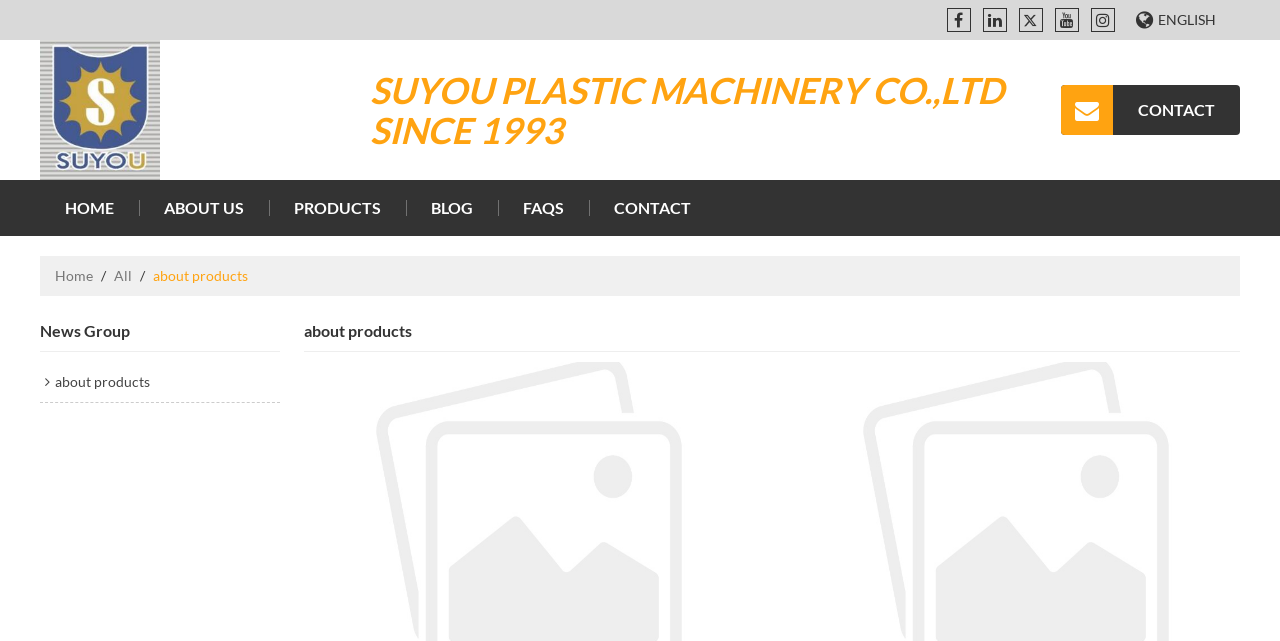What is the company name?
Look at the webpage screenshot and answer the question with a detailed explanation.

I found the company name by looking at the top-left corner of the webpage, where there is a logo and a text 'qingdao suyou plastic machinery co.,ltd'.